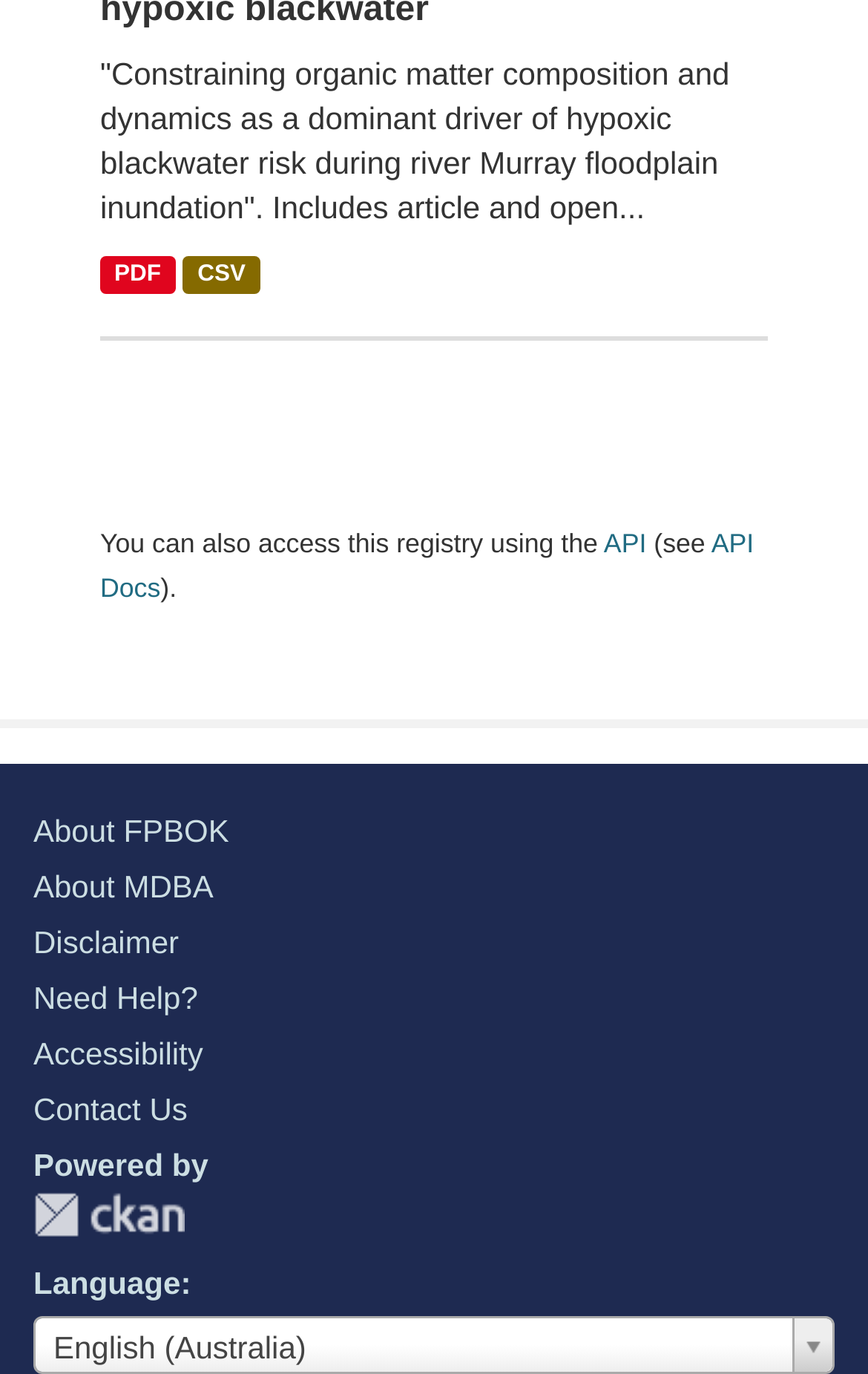Give a concise answer of one word or phrase to the question: 
What is the API documentation link?

API Docs